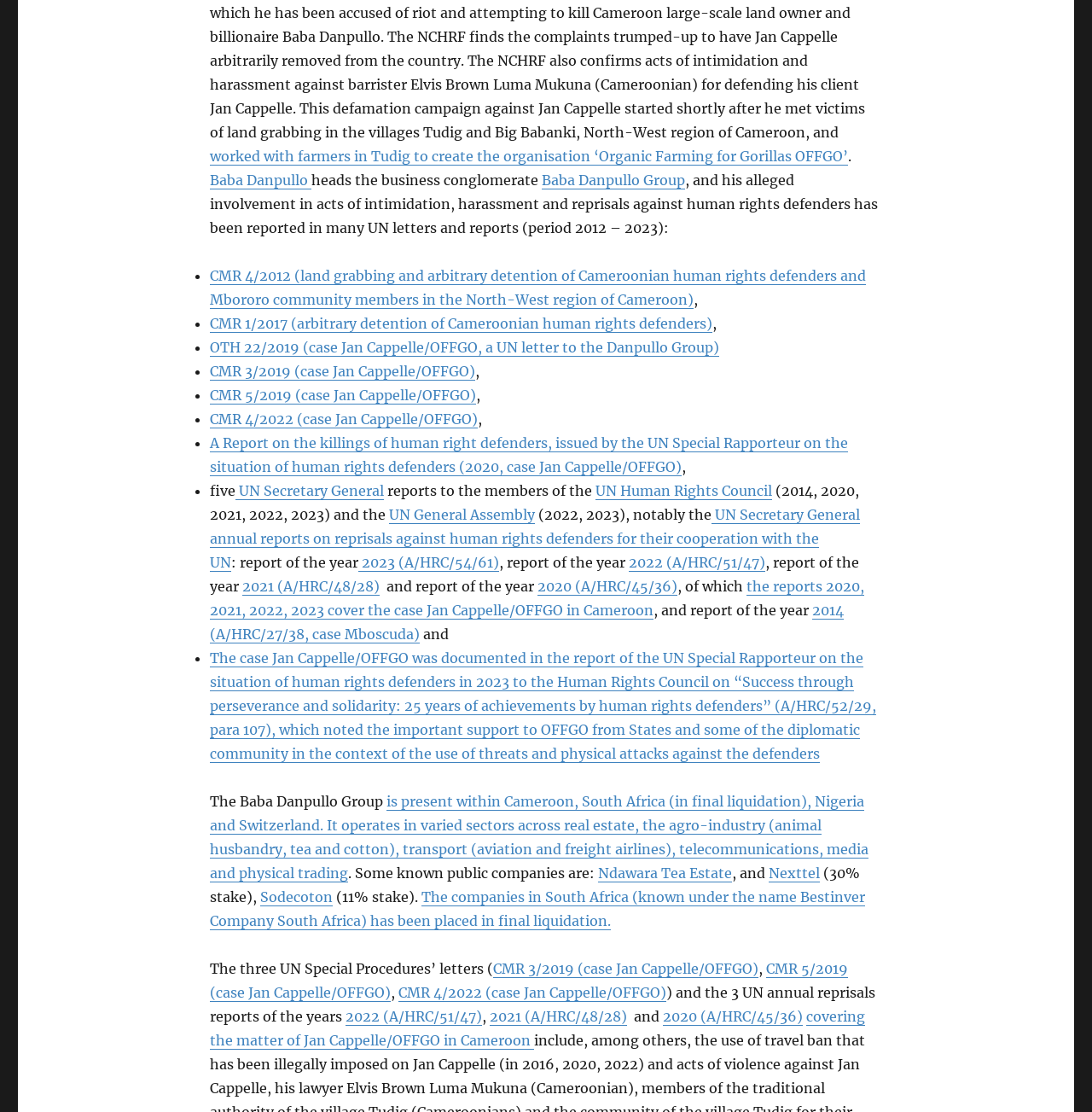Please mark the clickable region by giving the bounding box coordinates needed to complete this instruction: "Contact the administration".

None